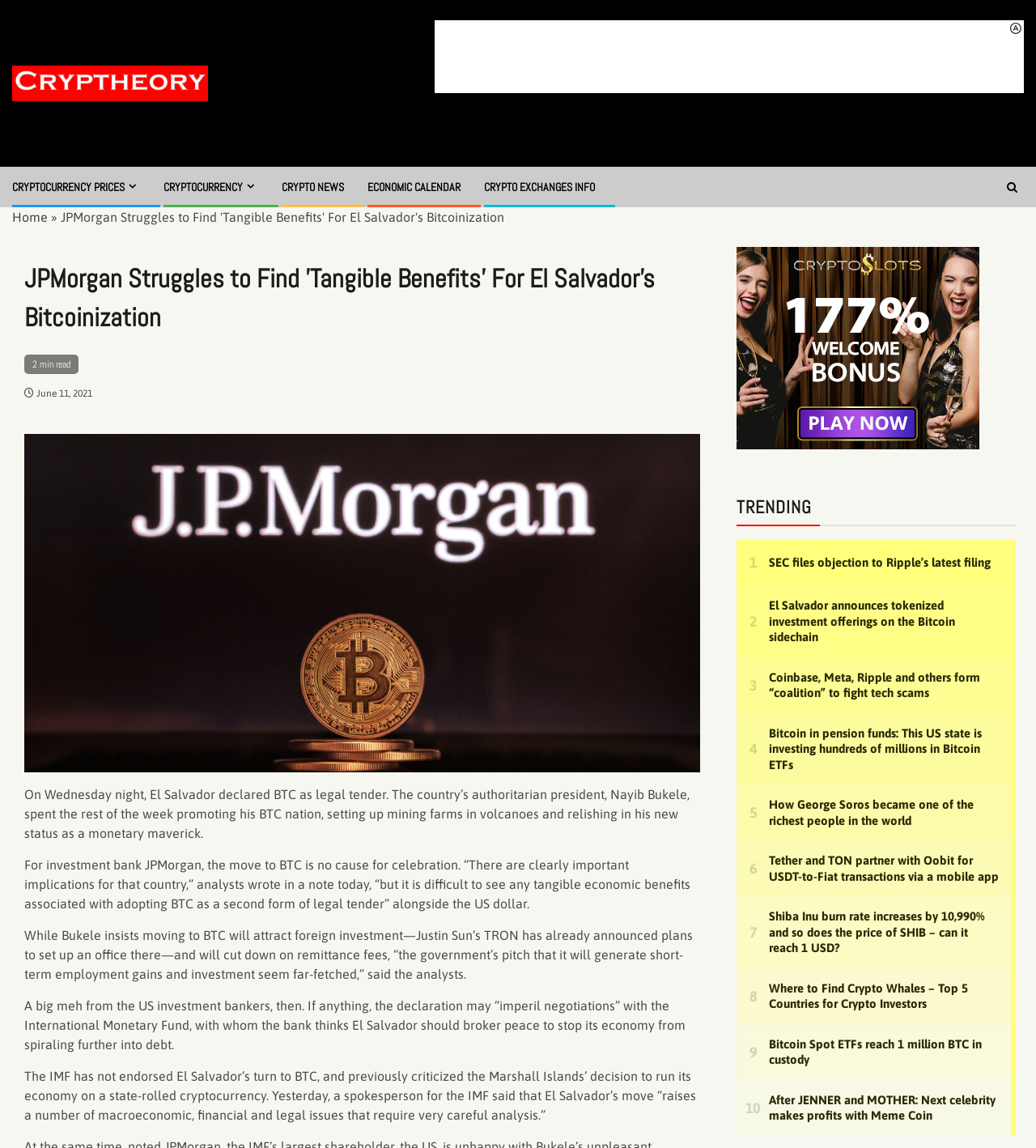Provide a short, one-word or phrase answer to the question below:
What is the category of the links listed under 'TRENDING'?

Crypto news